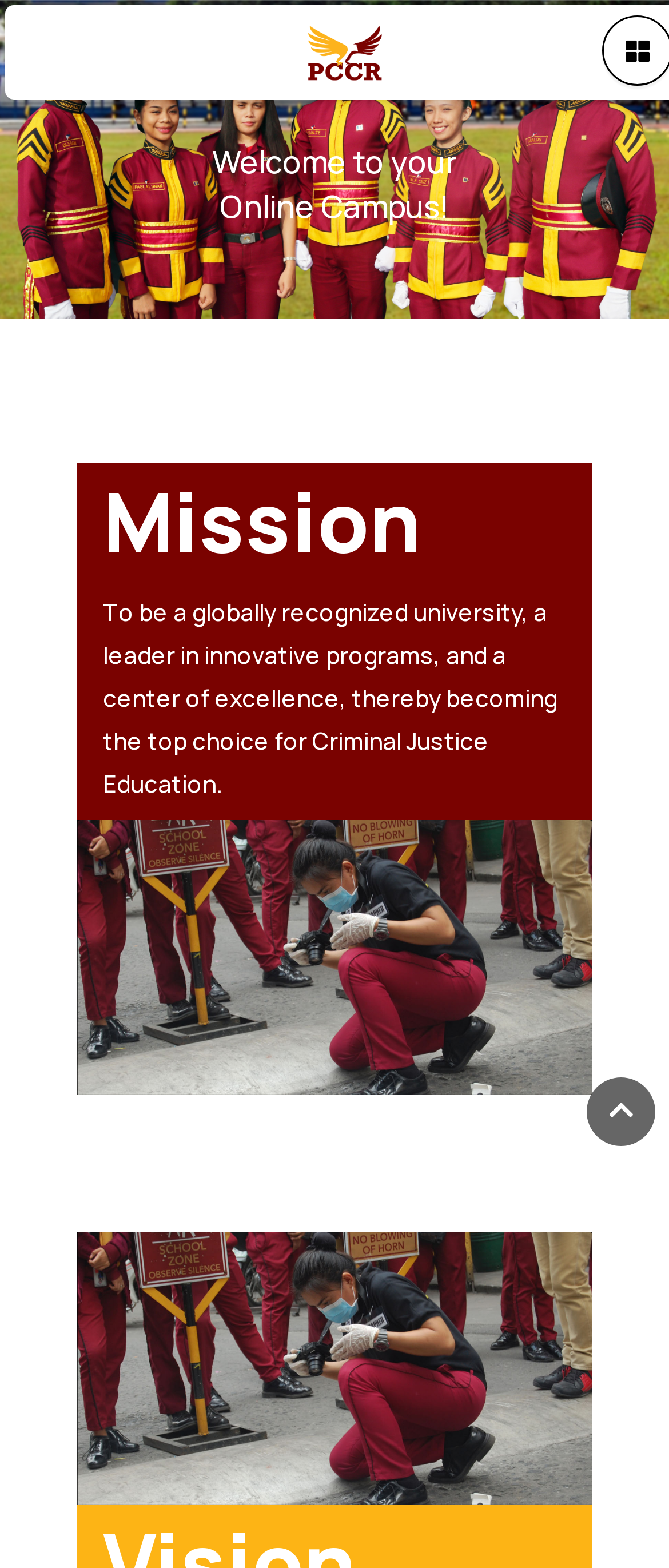What is the mission of the university?
Based on the image, provide a one-word or brief-phrase response.

To be a globally recognized university